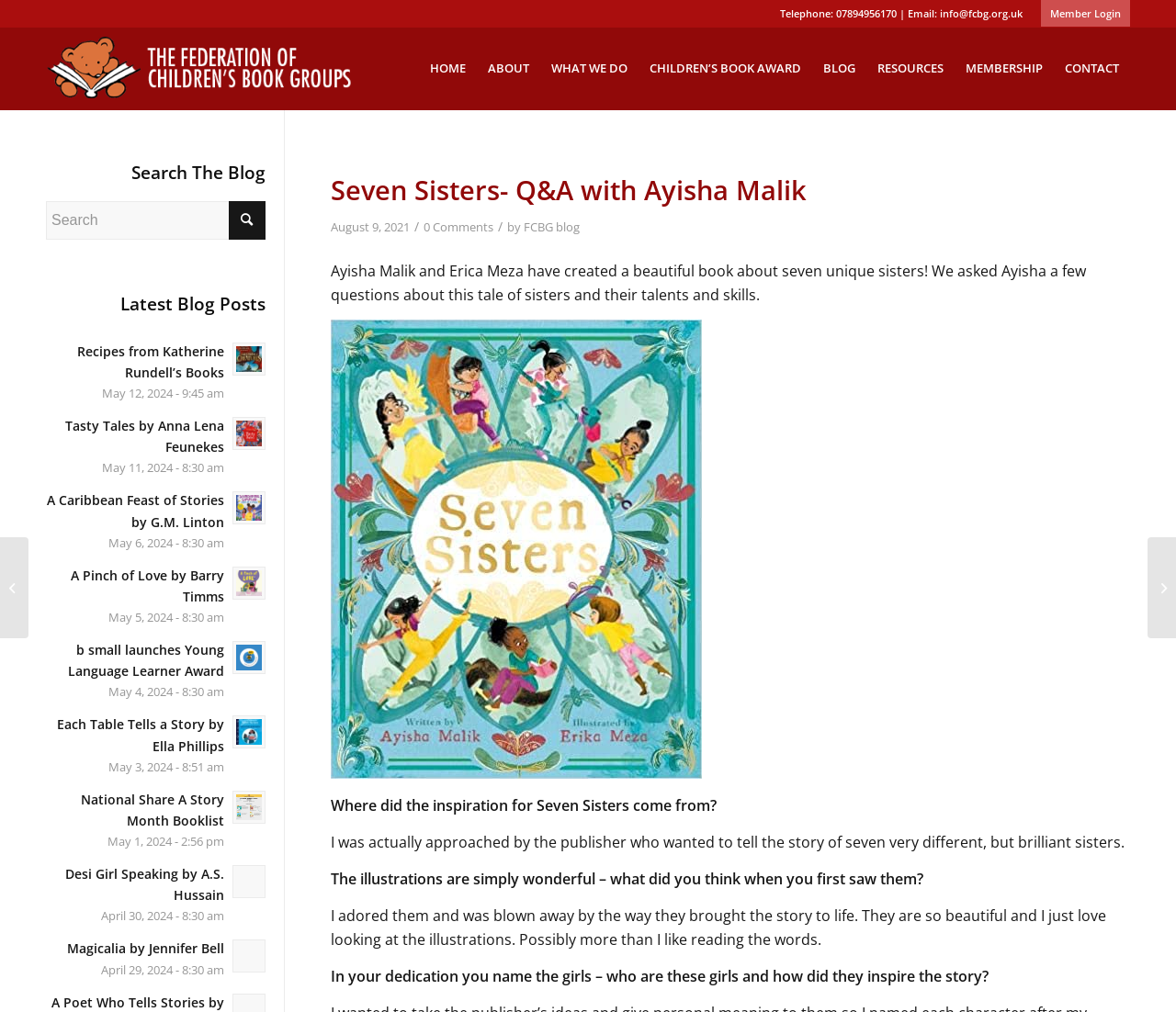Identify the bounding box coordinates of the clickable region required to complete the instruction: "Click on the 'Member Login' link". The coordinates should be given as four float numbers within the range of 0 and 1, i.e., [left, top, right, bottom].

[0.877, 0.009, 0.961, 0.018]